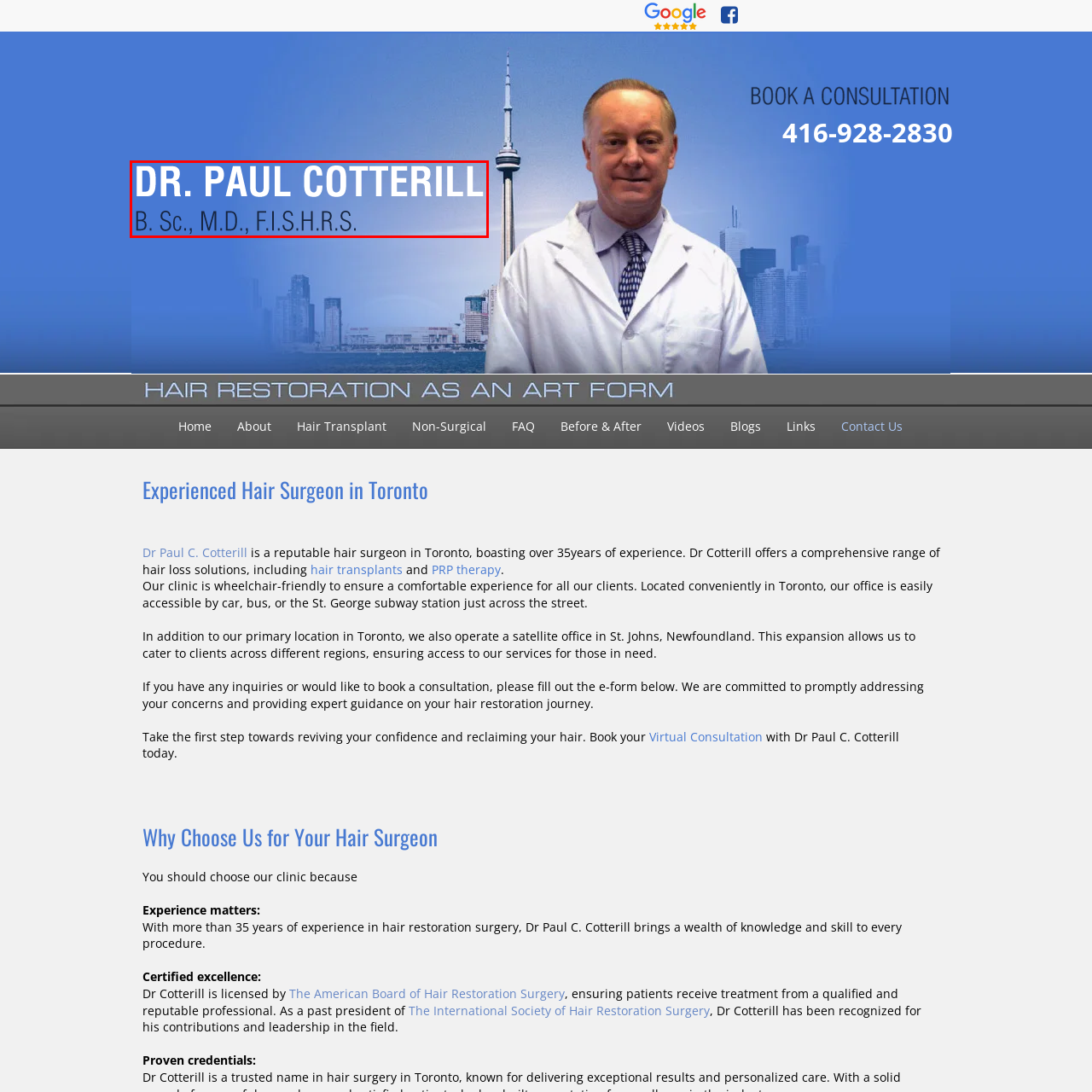Thoroughly describe the contents of the picture within the red frame.

This image features the name of Dr. Paul Cotterill, a prominent hair surgeon based in Toronto. The text prominently displays "DR. PAUL COTTERILL" in a bold, large font, emphasizing his professional identity. Below his name, the credentials "B. Sc., M.D., F.I.S.H.R.S." are listed, indicating his educational background and qualifications in the field of hair restoration. The background has a gradient of blue, which adds a professional and serene aesthetic, reflecting the confidence and trust associated with medical expertise in hair solutions. This image serves as part of Dr. Cotterill's branding, establishing his reputation and credentials in the realm of hair restoration surgeries.